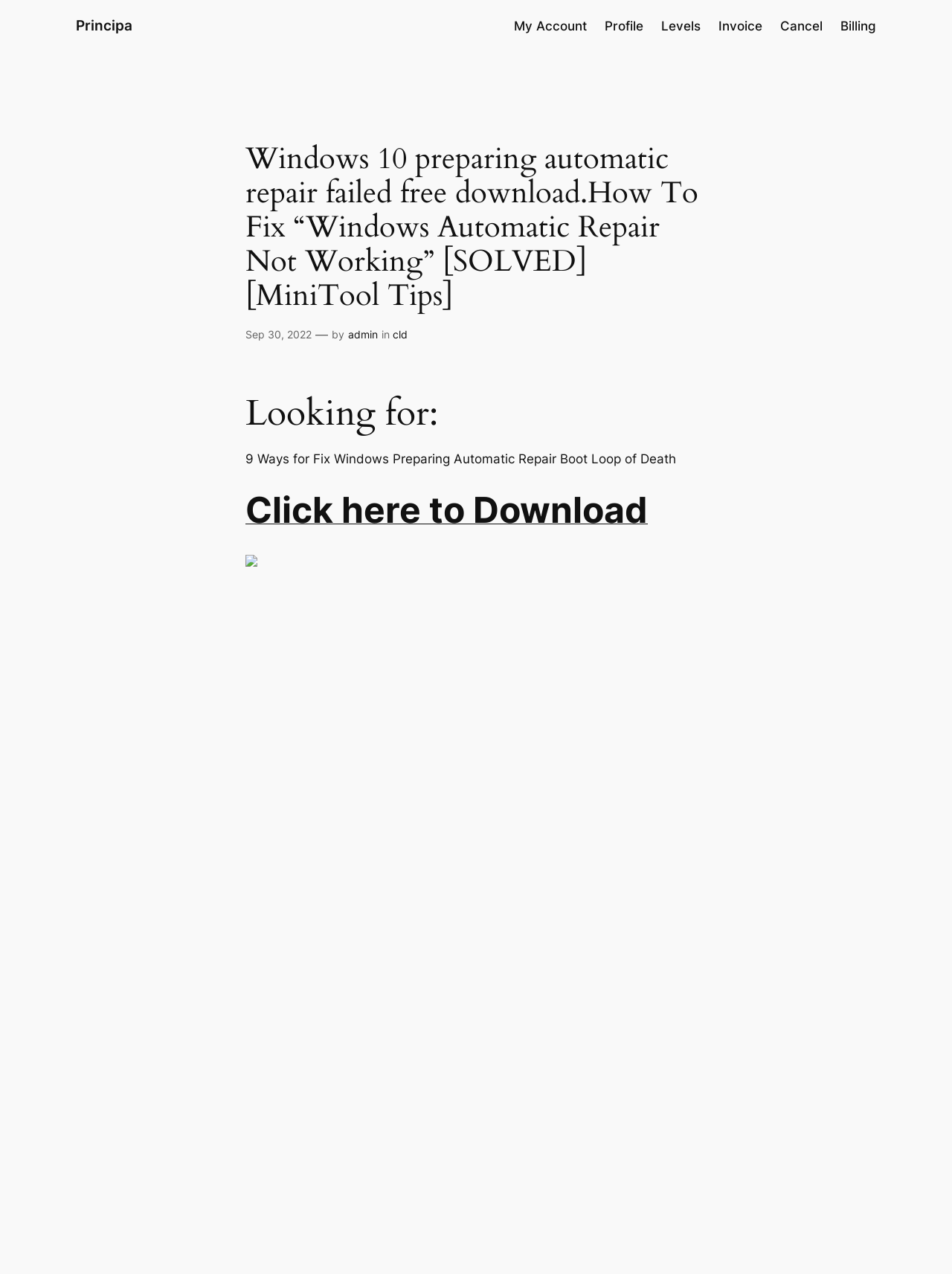Give a short answer using one word or phrase for the question:
What is the date of the article?

Sep 30, 2022